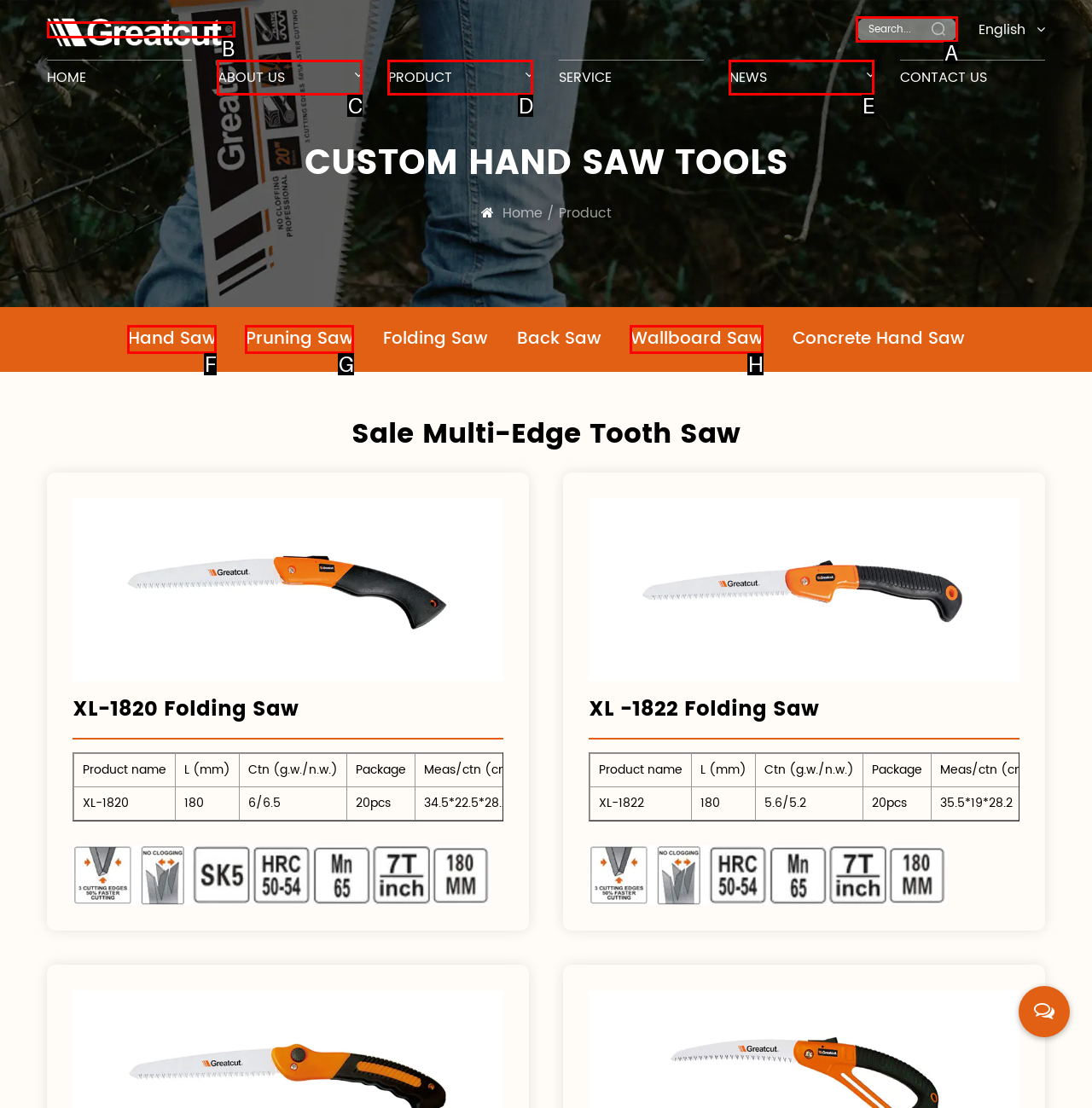Identify the correct HTML element to click to accomplish this task: Search for products
Respond with the letter corresponding to the correct choice.

A